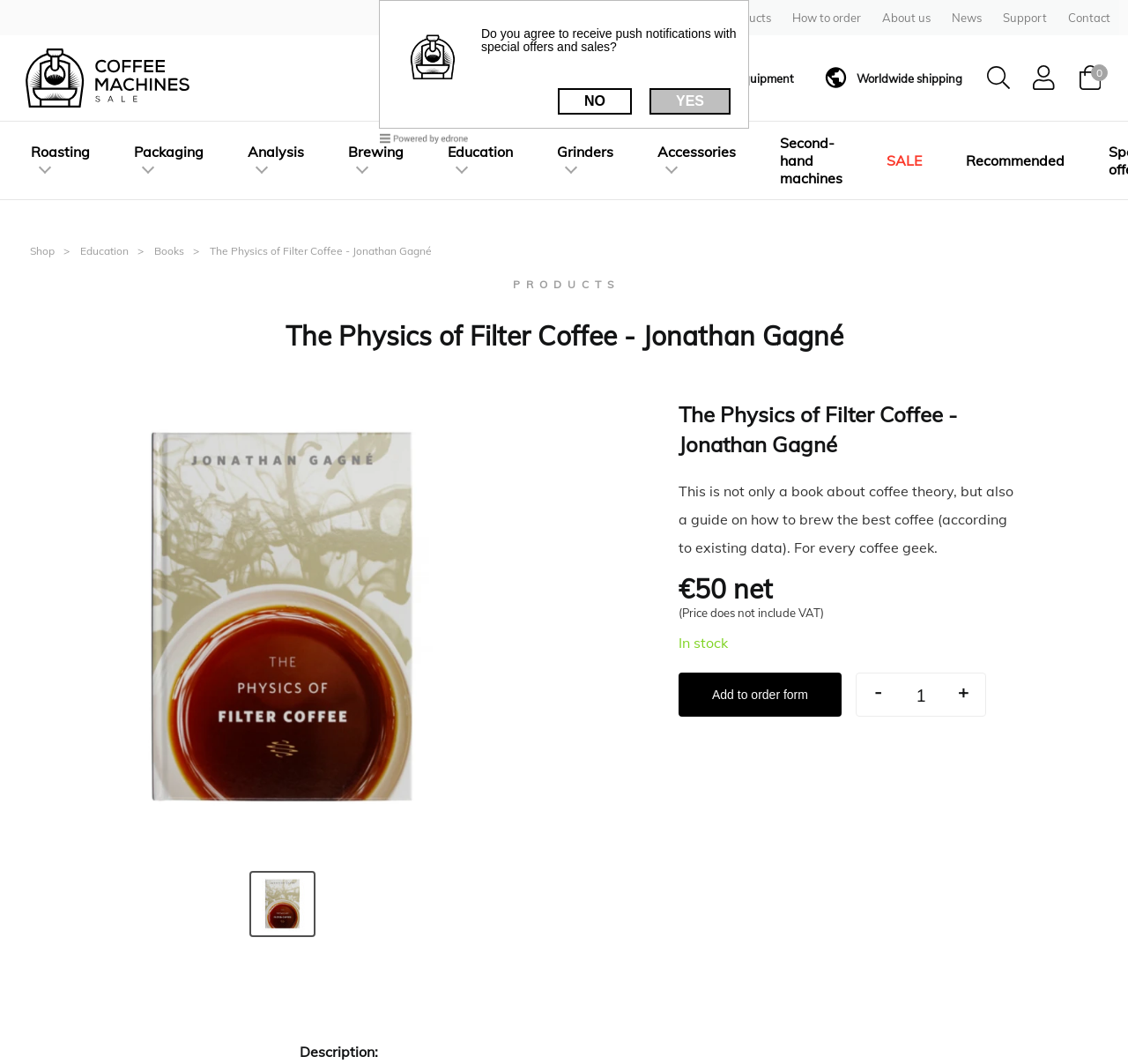Describe every aspect of the webpage comprehensively.

This webpage appears to be a product page for a book titled "The Physics of Filter Coffee - Jonathan Gagné" on a coffee machines sale website. At the top of the page, there is a notification asking users if they agree to receive push notifications with special offers and sales, with "NO" and "YES" buttons below. 

On the top-left corner, there is a logo image of "Coffee Machines Sale" with a link to the website's homepage. Below it, there are several links to different sections of the website, including "Products", "How to order", "About us", "News", "Support", and "Contact". 

On the top-right corner, there is a search bar with a "search" button. Next to it, there is a link to "Account log in" and a link showing the number of items in the cart.

The main content of the page is divided into two sections. On the left side, there are several links to different categories, including "Roasting", "Packaging", "Analysis", "Brewing", "Education", "Grinders", "Accessories", "Second-hand machines", "SALE", and "Recommended". 

On the right side, there is a breadcrumb navigation showing the current location in the website's hierarchy. Below it, there is a heading with the book title, followed by a product description that reads "This is not only a book about coffee theory, but also a guide on how to brew the best coffee (according to existing data). For every coffee geek." The book's price is listed as "€50 net" with a note that the price does not include VAT. The product is shown to be in stock, and there is an "Add to order form" button below. Users can also adjust the quantity of items using a textbox and "+" and "-" buttons. Finally, there is a "Description:" heading, but the actual description is not provided.